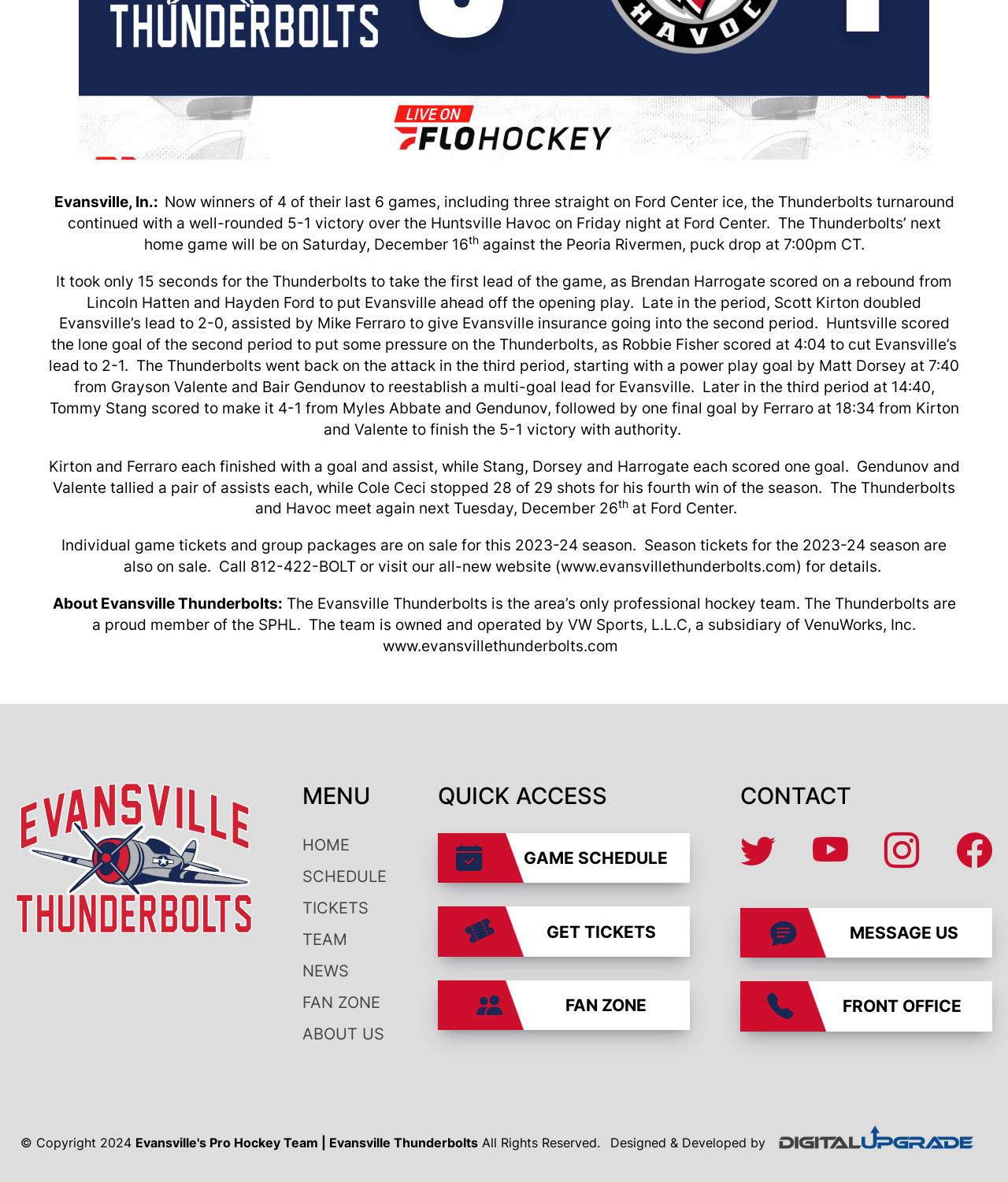Please indicate the bounding box coordinates of the element's region to be clicked to achieve the instruction: "Check the NEWS". Provide the coordinates as four float numbers between 0 and 1, i.e., [left, top, right, bottom].

[0.3, 0.814, 0.346, 0.83]